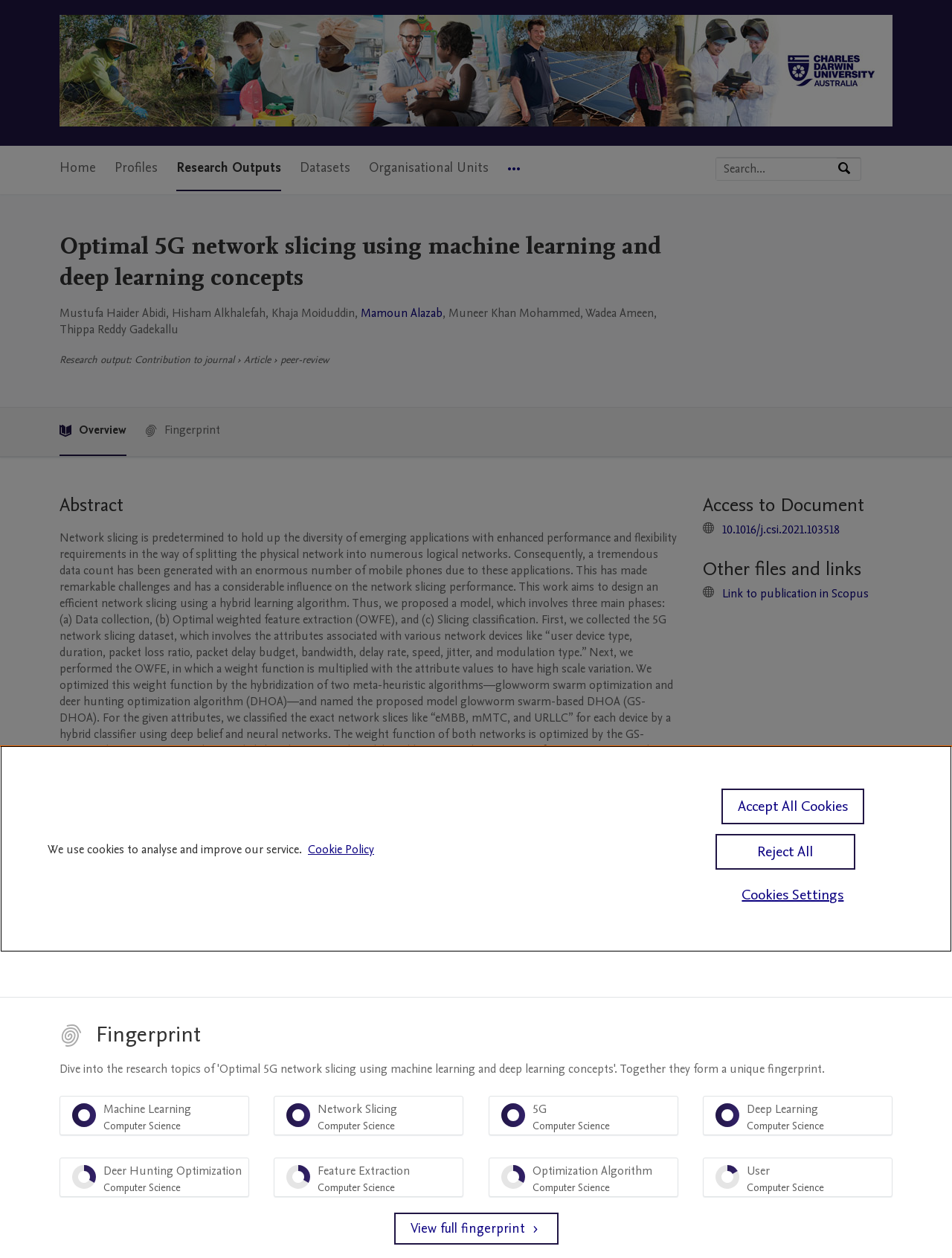Bounding box coordinates are specified in the format (top-left x, top-left y, bottom-right x, bottom-right y). All values are floating point numbers bounded between 0 and 1. Please provide the bounding box coordinate of the region this sentence describes: Feature Extraction Computer Science 33%

[0.288, 0.92, 0.487, 0.952]